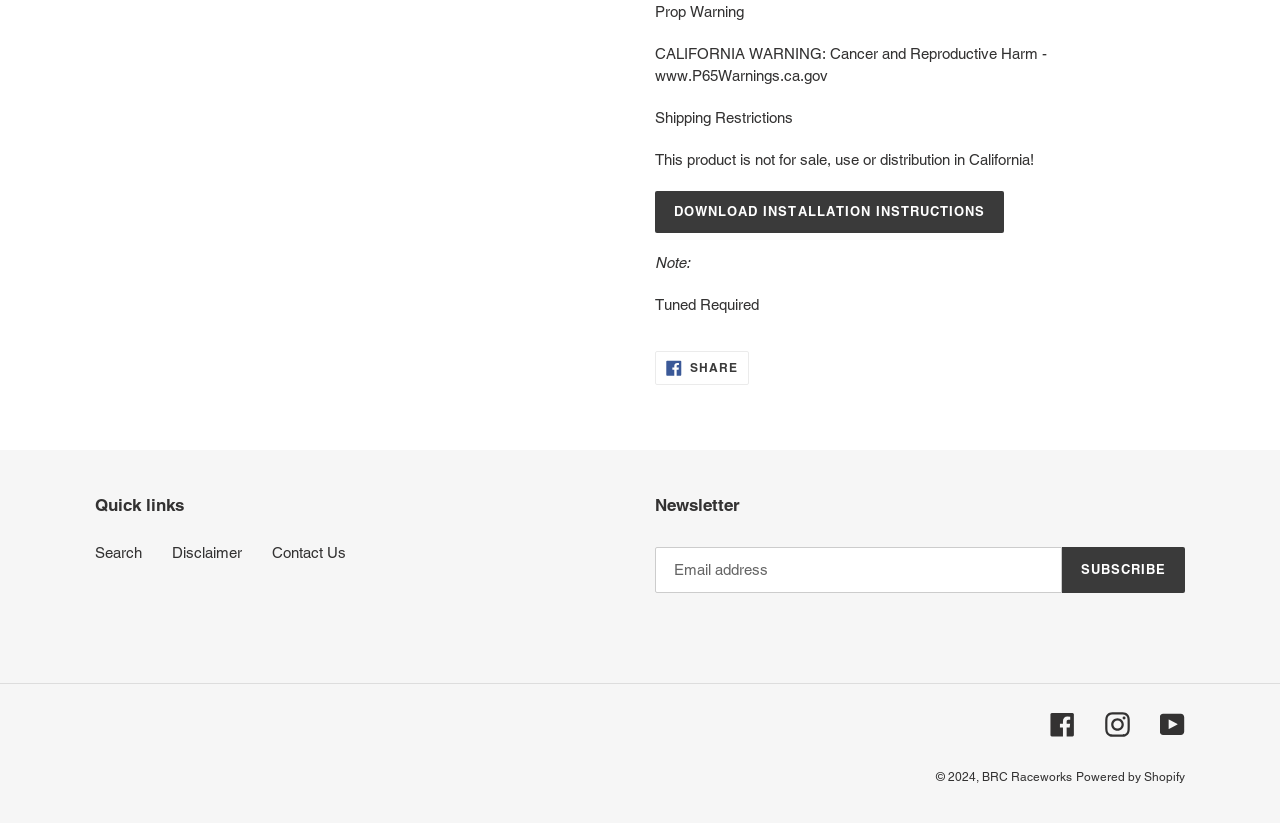Determine the bounding box coordinates for the HTML element mentioned in the following description: "Powered by Shopify". The coordinates should be a list of four floats ranging from 0 to 1, represented as [left, top, right, bottom].

[0.841, 0.936, 0.926, 0.953]